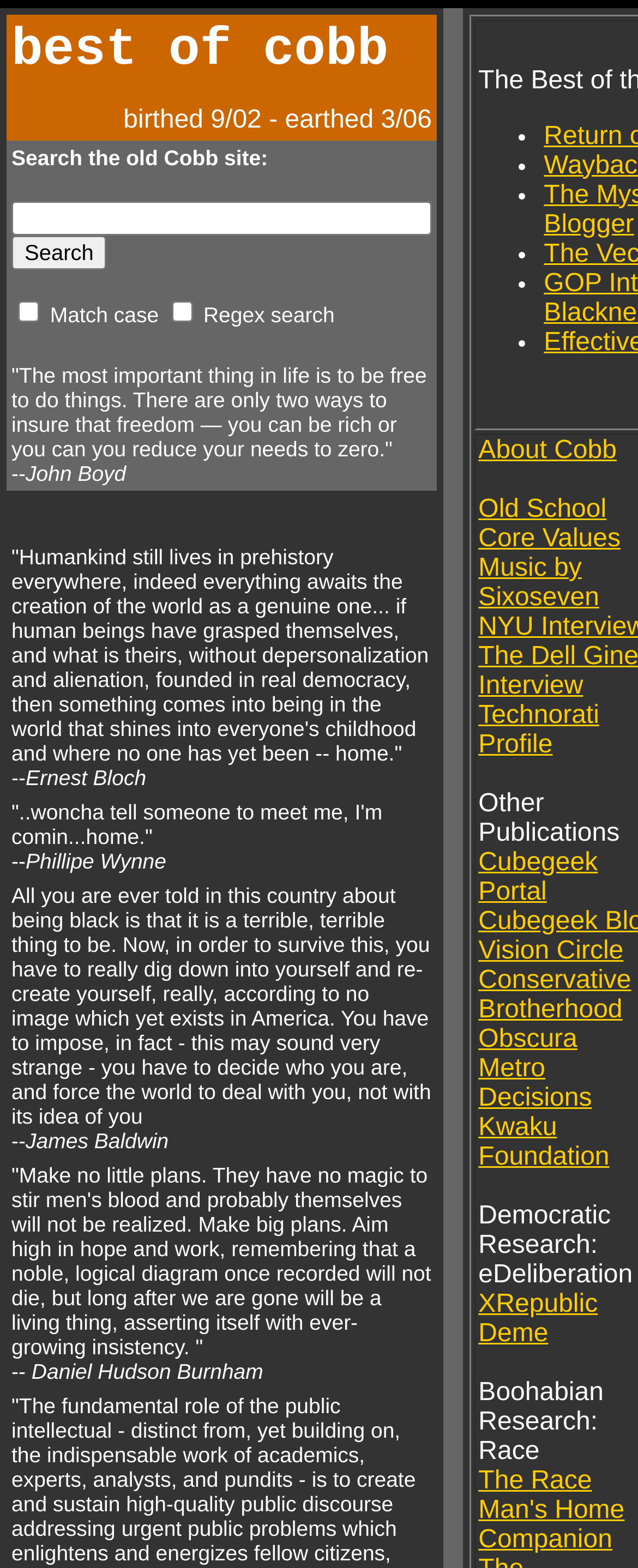Provide the bounding box coordinates of the HTML element this sentence describes: "The Race Man's Home Companion". The bounding box coordinates consist of four float numbers between 0 and 1, i.e., [left, top, right, bottom].

[0.75, 0.936, 0.979, 0.991]